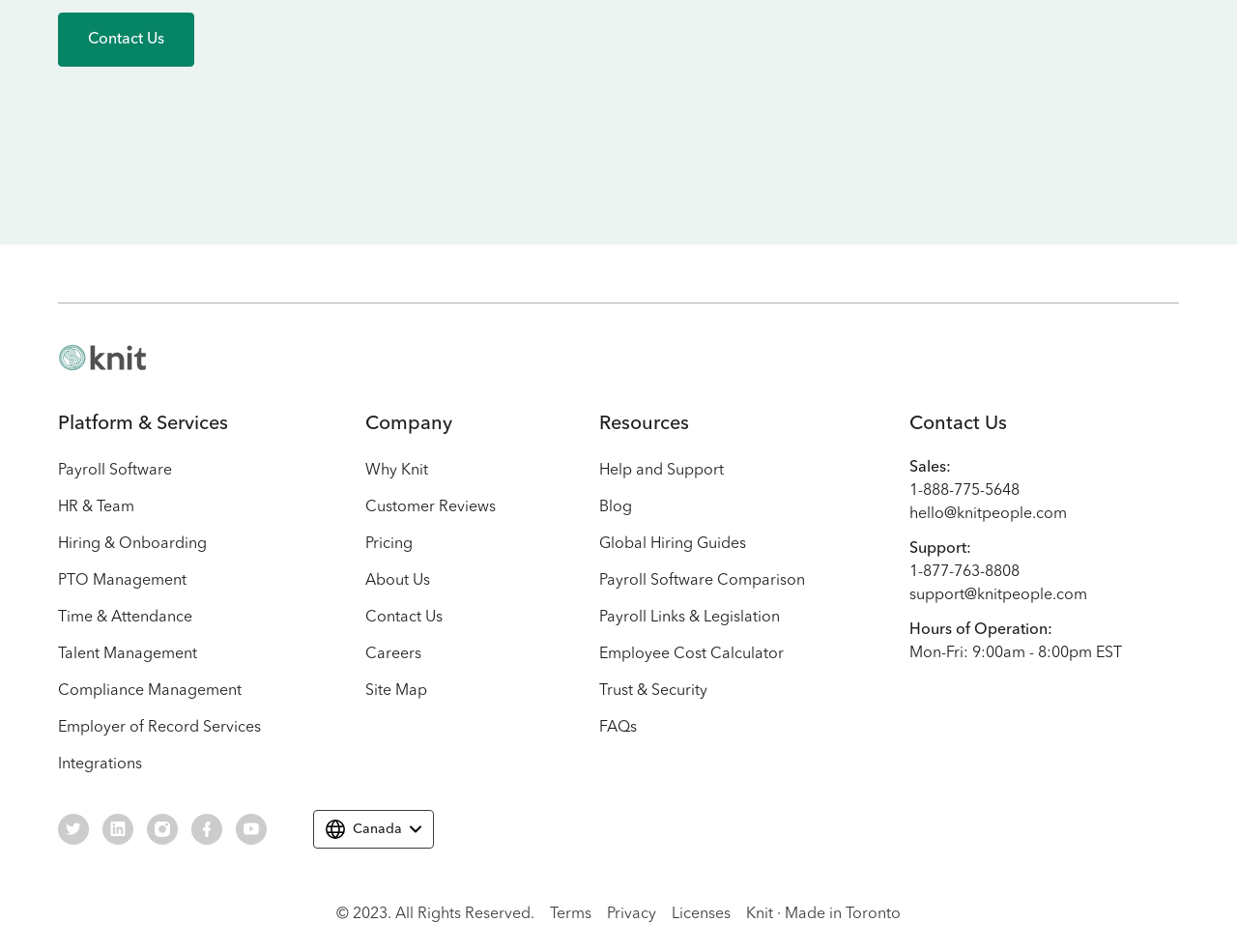Please find the bounding box coordinates of the element that must be clicked to perform the given instruction: "Contact the sales team". The coordinates should be four float numbers from 0 to 1, i.e., [left, top, right, bottom].

[0.735, 0.504, 0.953, 0.528]